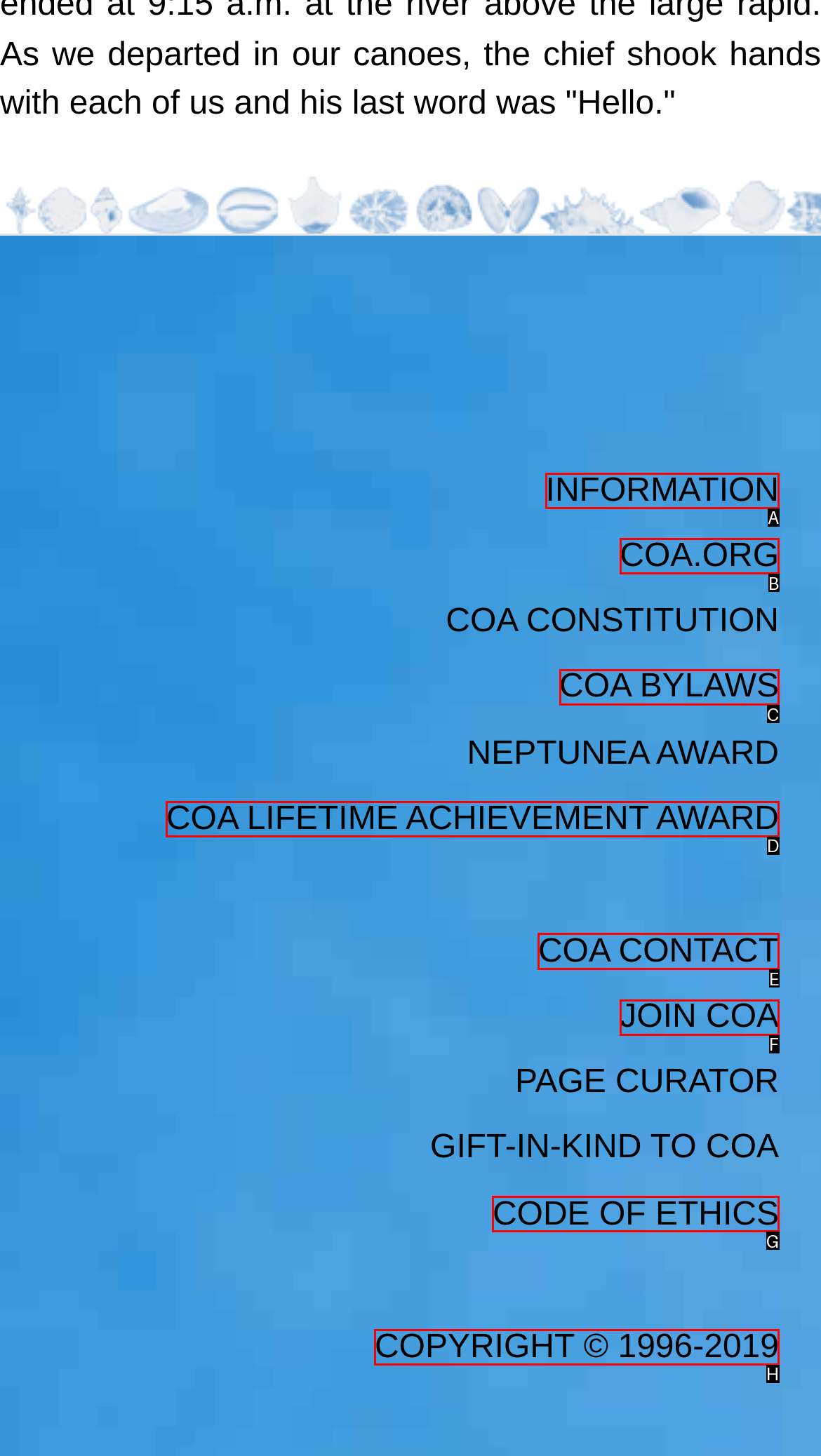Tell me the correct option to click for this task: Contact COA
Write down the option's letter from the given choices.

E